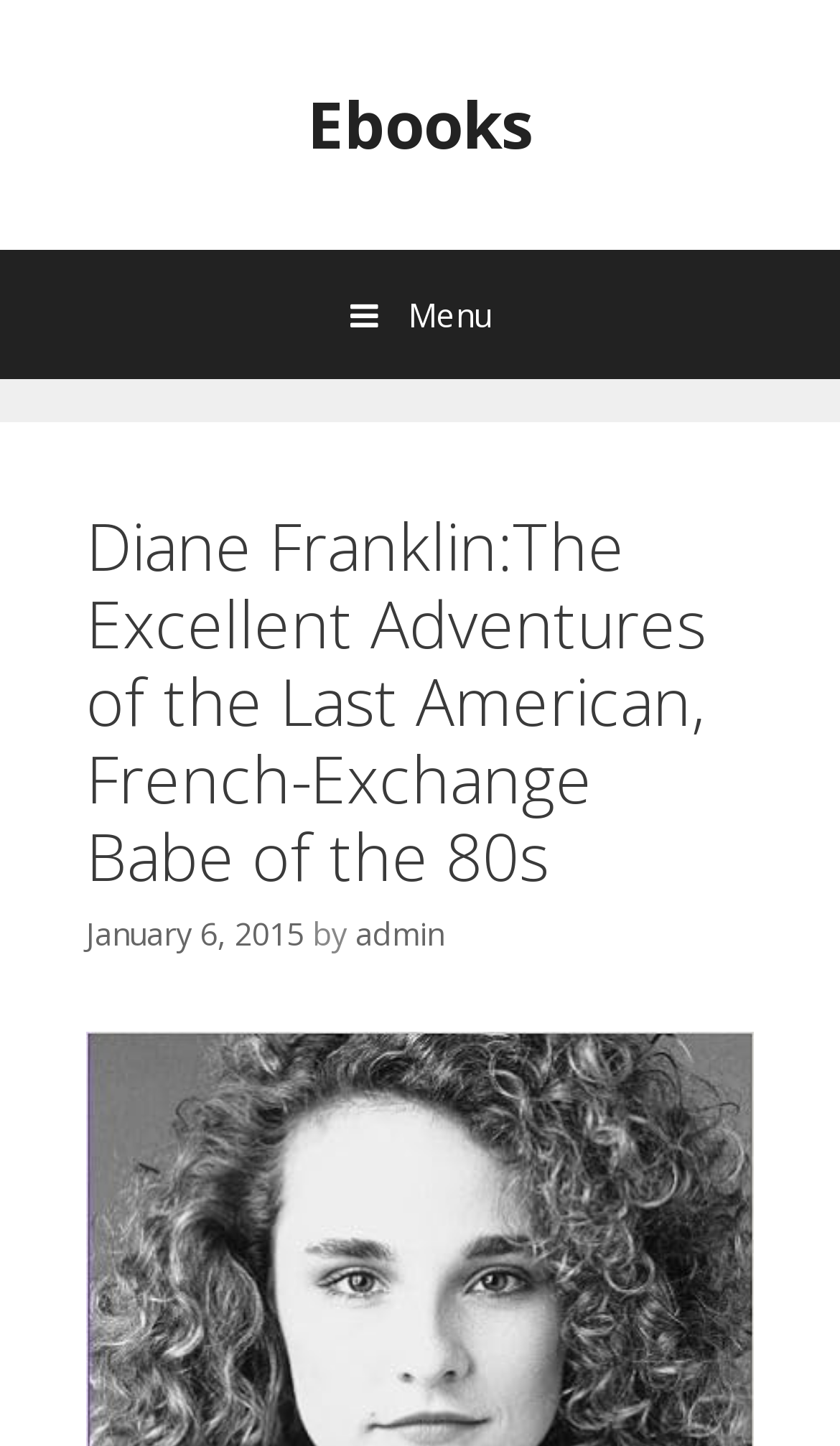Identify the bounding box for the UI element described as: "Menu". The coordinates should be four float numbers between 0 and 1, i.e., [left, top, right, bottom].

[0.0, 0.173, 1.0, 0.262]